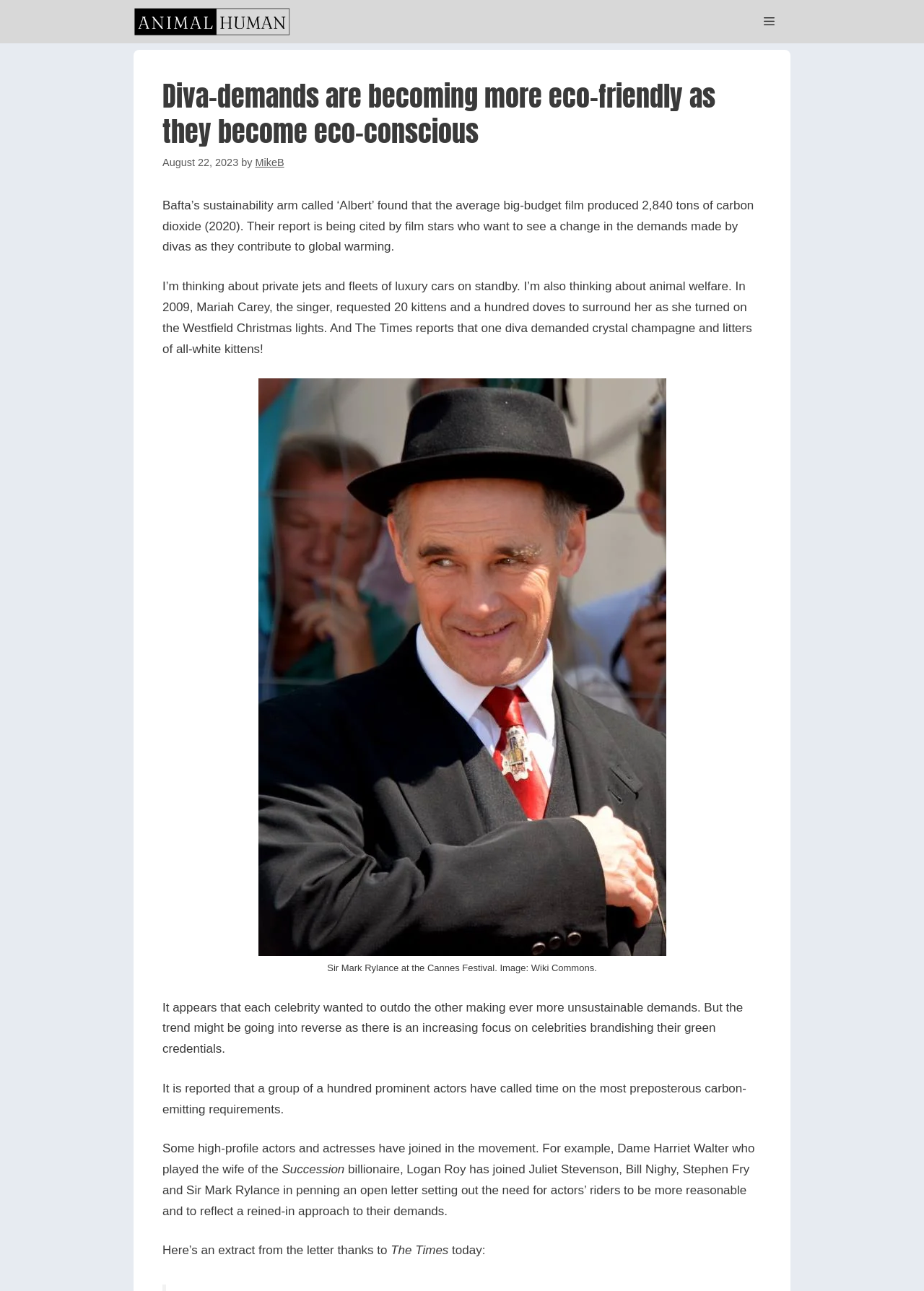Please reply to the following question using a single word or phrase: 
What is the name of the actress who played the wife of the billionaire?

Dame Harriet Walter